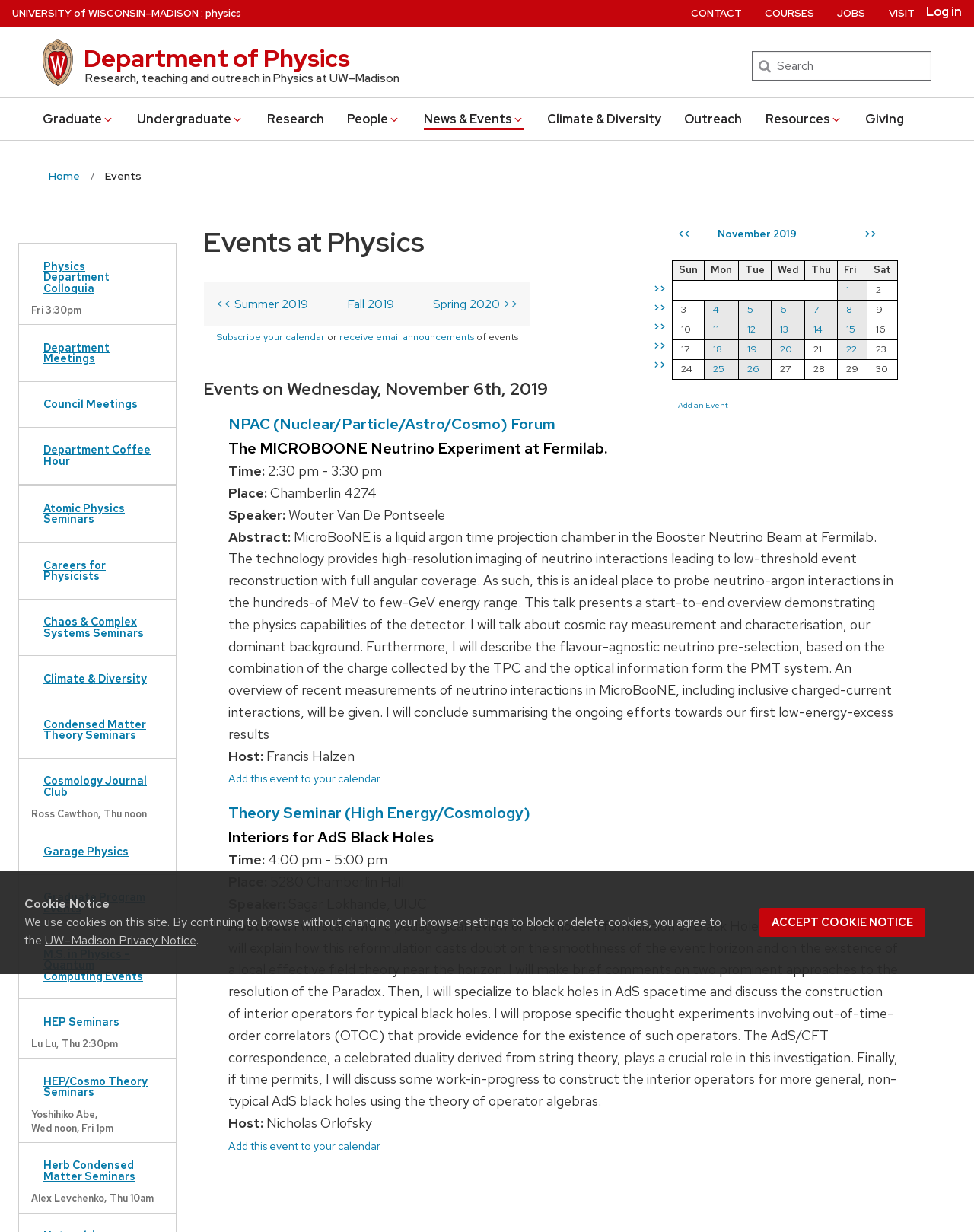Refer to the image and answer the question with as much detail as possible: What is the current month displayed on the event calendar?

I found the answer by looking at the event calendar section, where it displays the current month as 'November 2019'. This is located in the middle of the webpage.